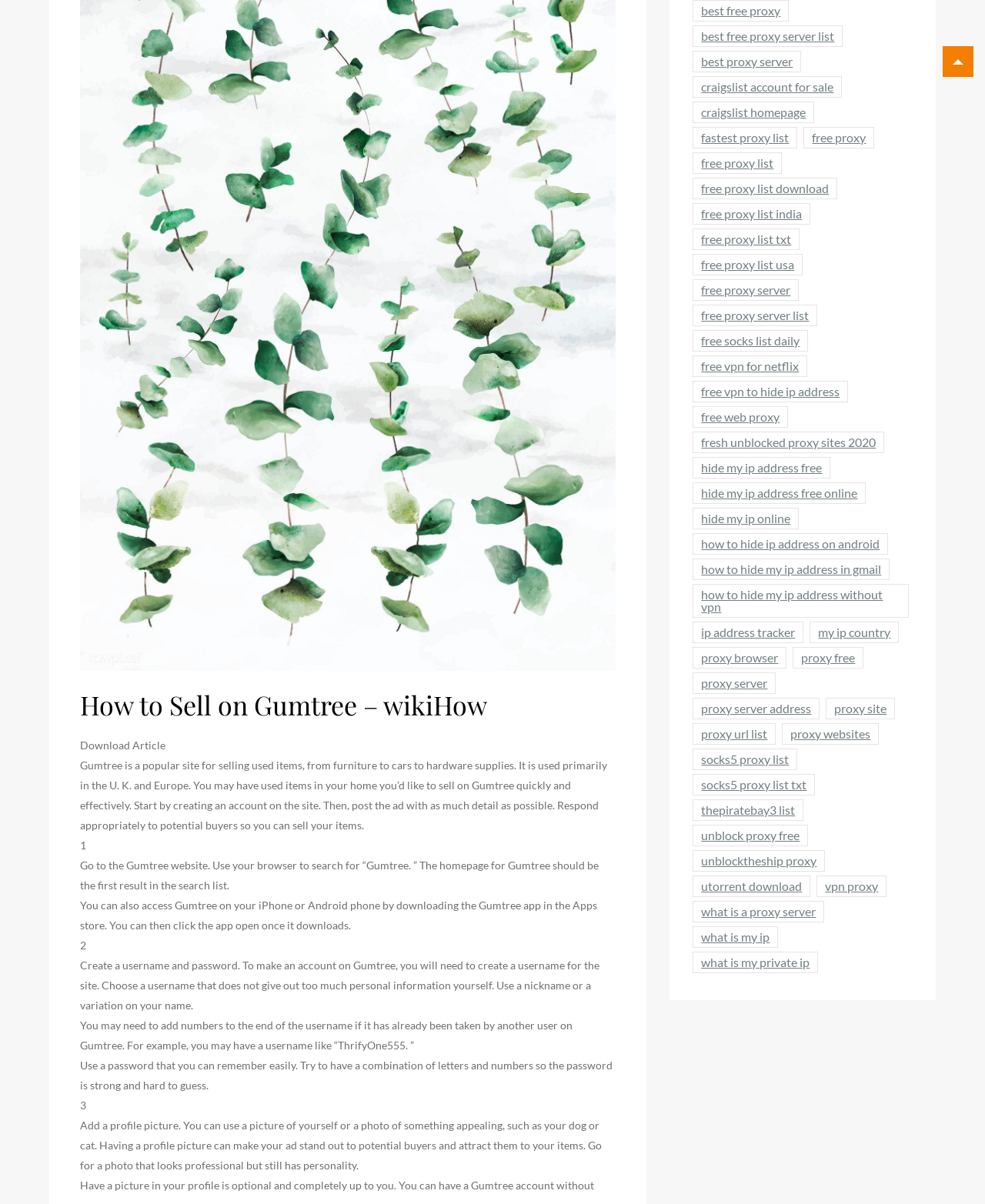Identify the bounding box coordinates of the region that should be clicked to execute the following instruction: "Create a username and password".

[0.081, 0.796, 0.609, 0.84]